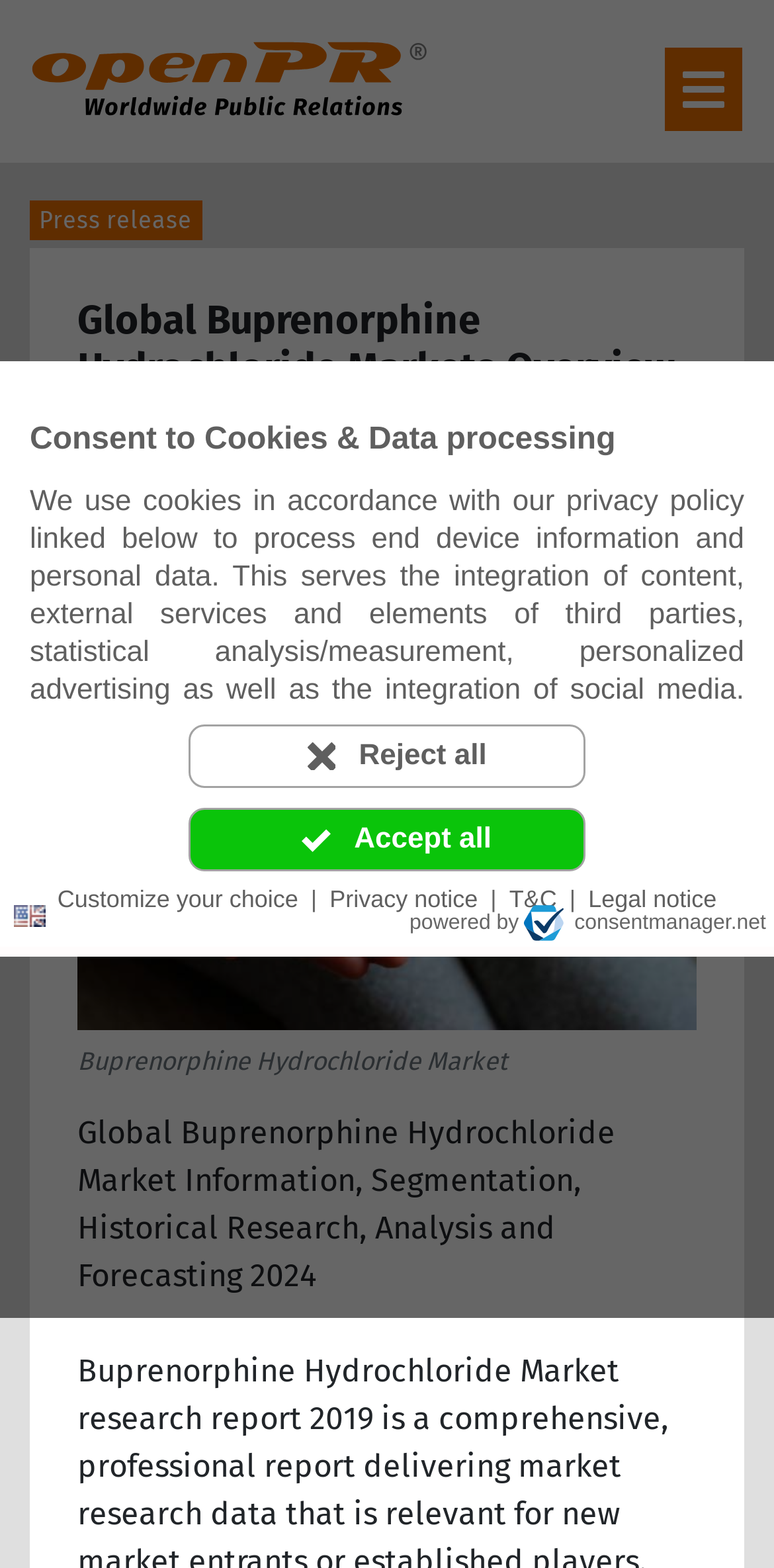Please find the bounding box coordinates of the clickable region needed to complete the following instruction: "View the 'Market Research Store-Bis' press release". The bounding box coordinates must consist of four float numbers between 0 and 1, i.e., [left, top, right, bottom].

[0.39, 0.372, 0.787, 0.391]